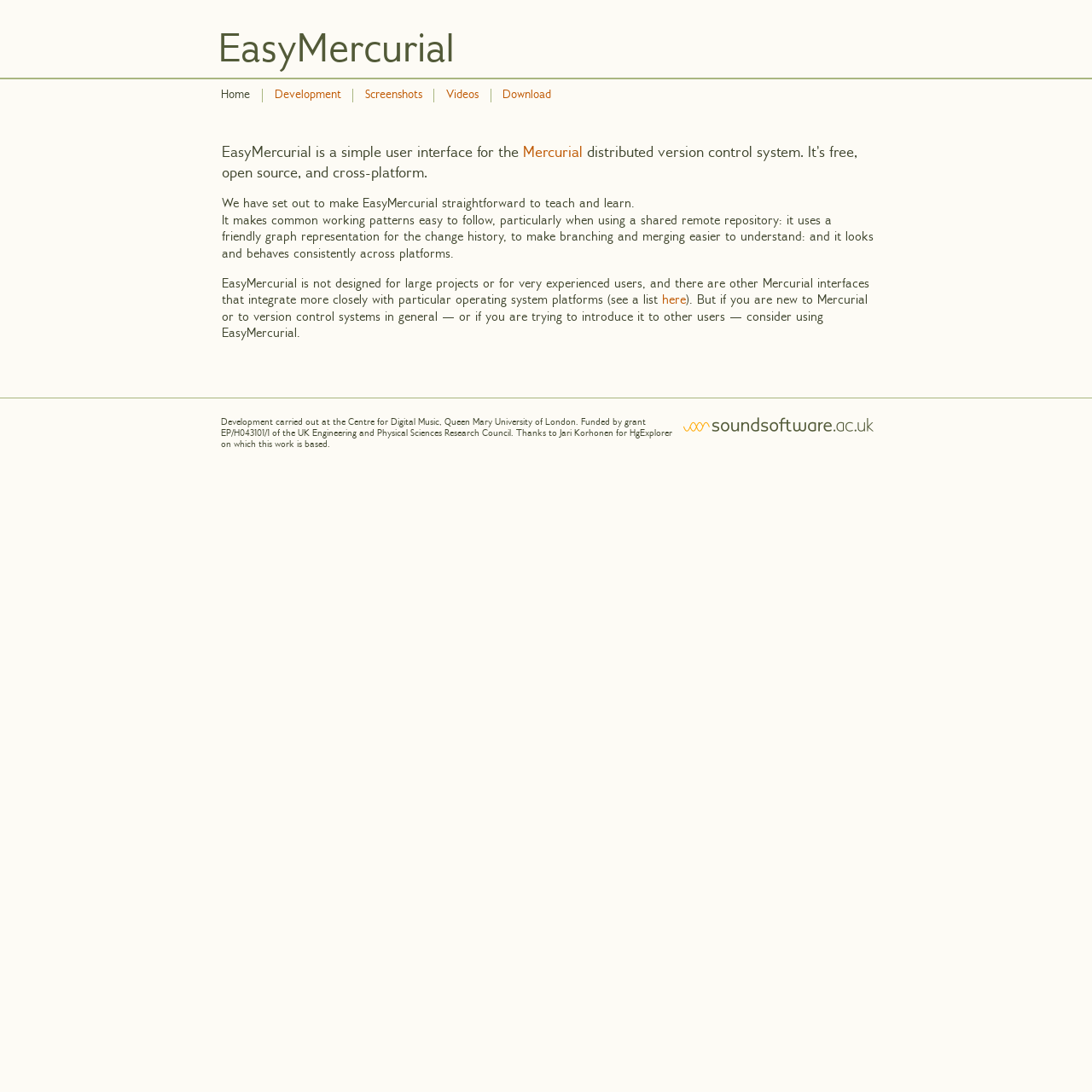Utilize the details in the image to thoroughly answer the following question: What is the purpose of the graph representation?

The graph representation is used to make branching and merging easier to understand, as mentioned in the paragraph 'It makes common working patterns easy to follow, particularly when using a shared remote repository: it uses a friendly graph representation for the change history, to make branching and merging easier to understand; and it looks and behaves consistently across platforms.'